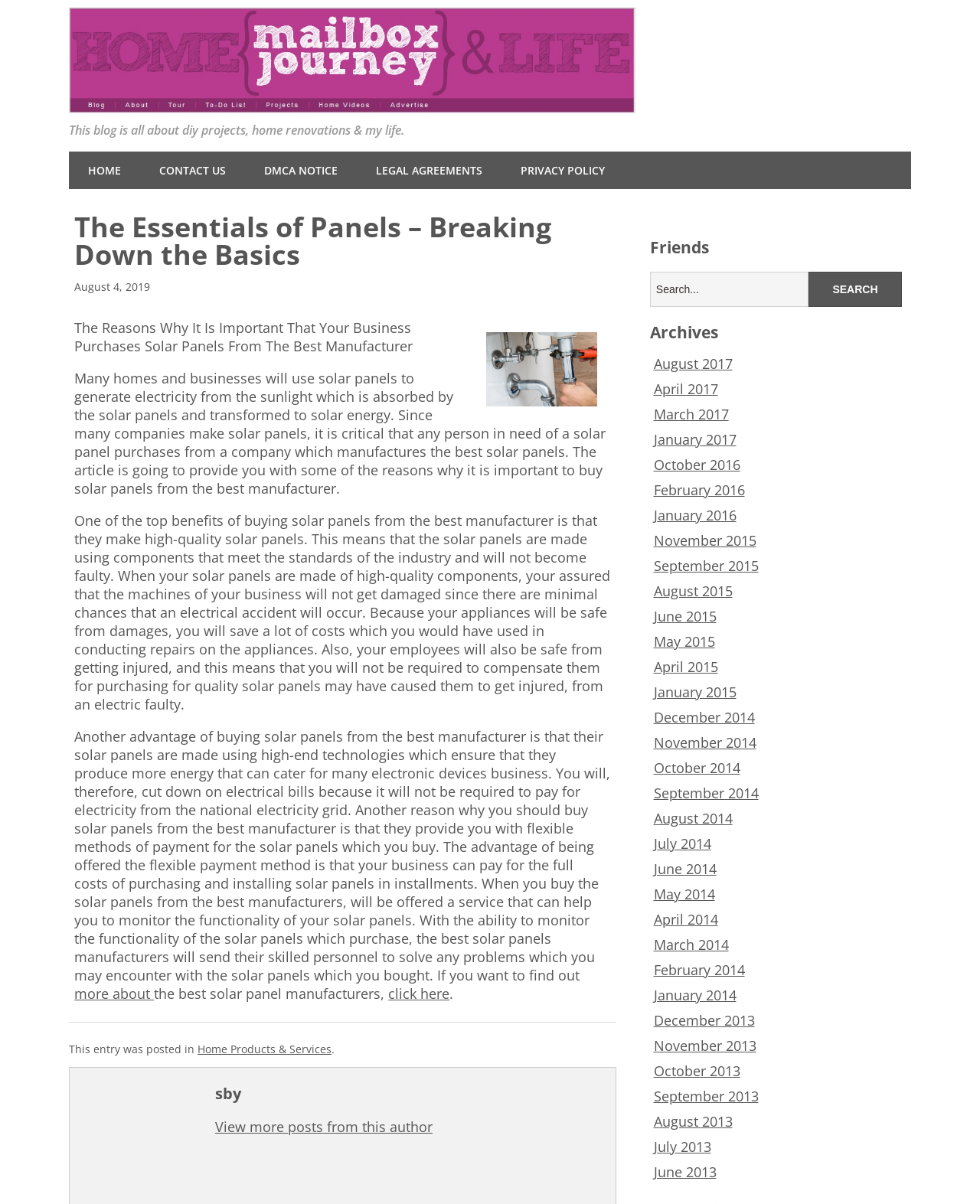Determine the bounding box coordinates for the region that must be clicked to execute the following instruction: "read more about the best solar panel manufacturers".

[0.076, 0.818, 0.157, 0.833]